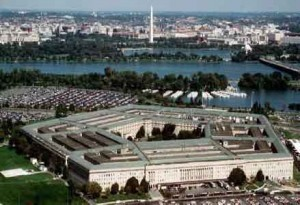Explain the content of the image in detail.

The image showcases an aerial view of the Pentagon, the headquarters of the United States Department of Defense, located in Arlington, Virginia. This iconic building is notable for its distinctive five-sided structure, which spans an impressive length of 921 feet and a height of 77 feet. Surrounded by lush green lawns and a river, the Pentagon is a significant symbol of American military power. In the background, the Washington Monument and the city skyline can be seen, enhancing the urban landscape. The Pentagon's extensive grounds also accommodate a vast parking area, indicative of the many employees and visitors it receives. With a total of seven floors, including two below ground, it houses approximately 23,000 personnel who contribute to its operations. The visual captures both the grandeur and the strategic importance of this monumental facility.